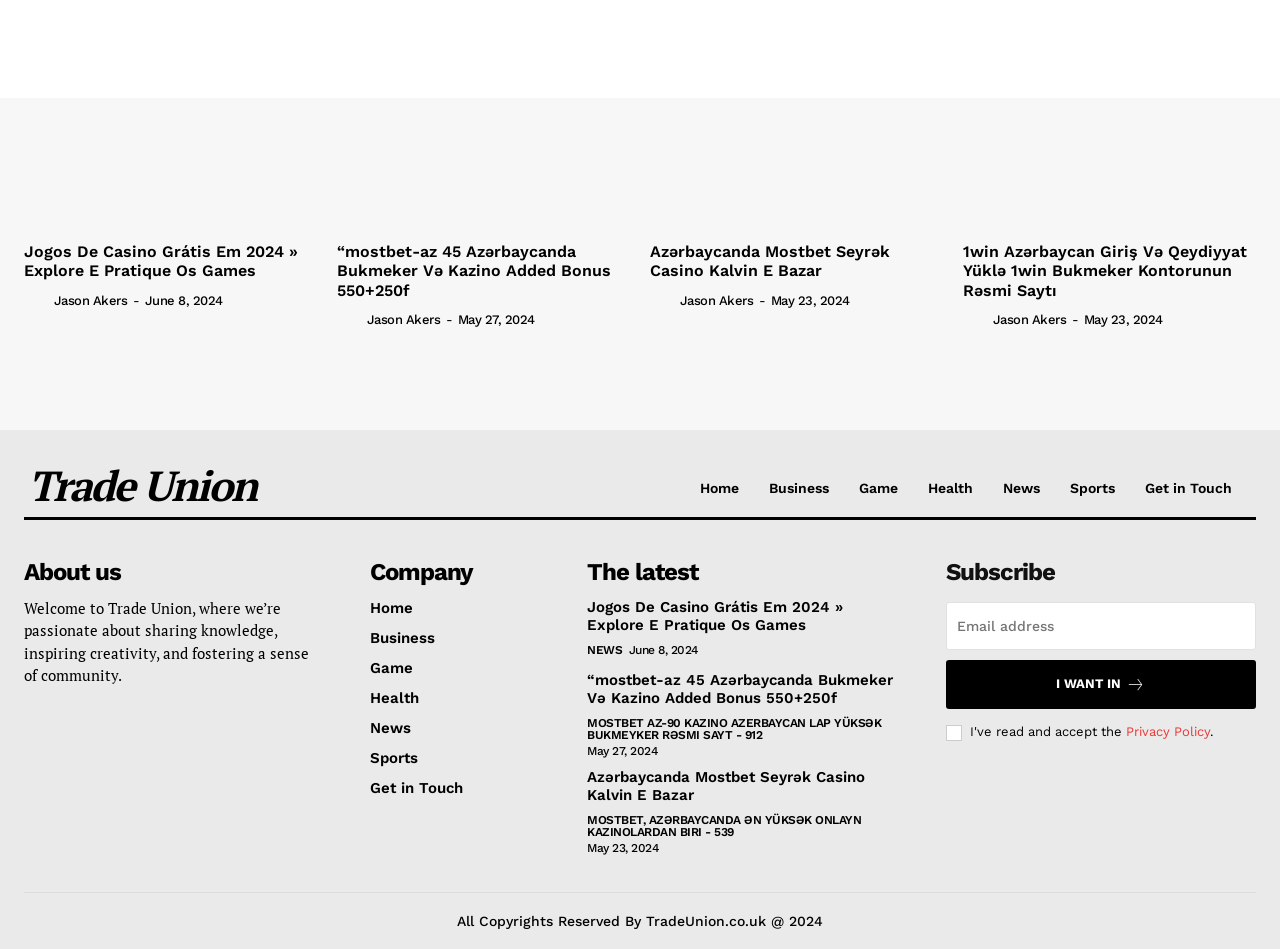What is the category of the link '1win Azərbaycan Giriş Və Qeydiyyat Yüklə 1win Bukmeker Kontorunun Rəsmi Saytı'?
Please provide a single word or phrase as the answer based on the screenshot.

Game